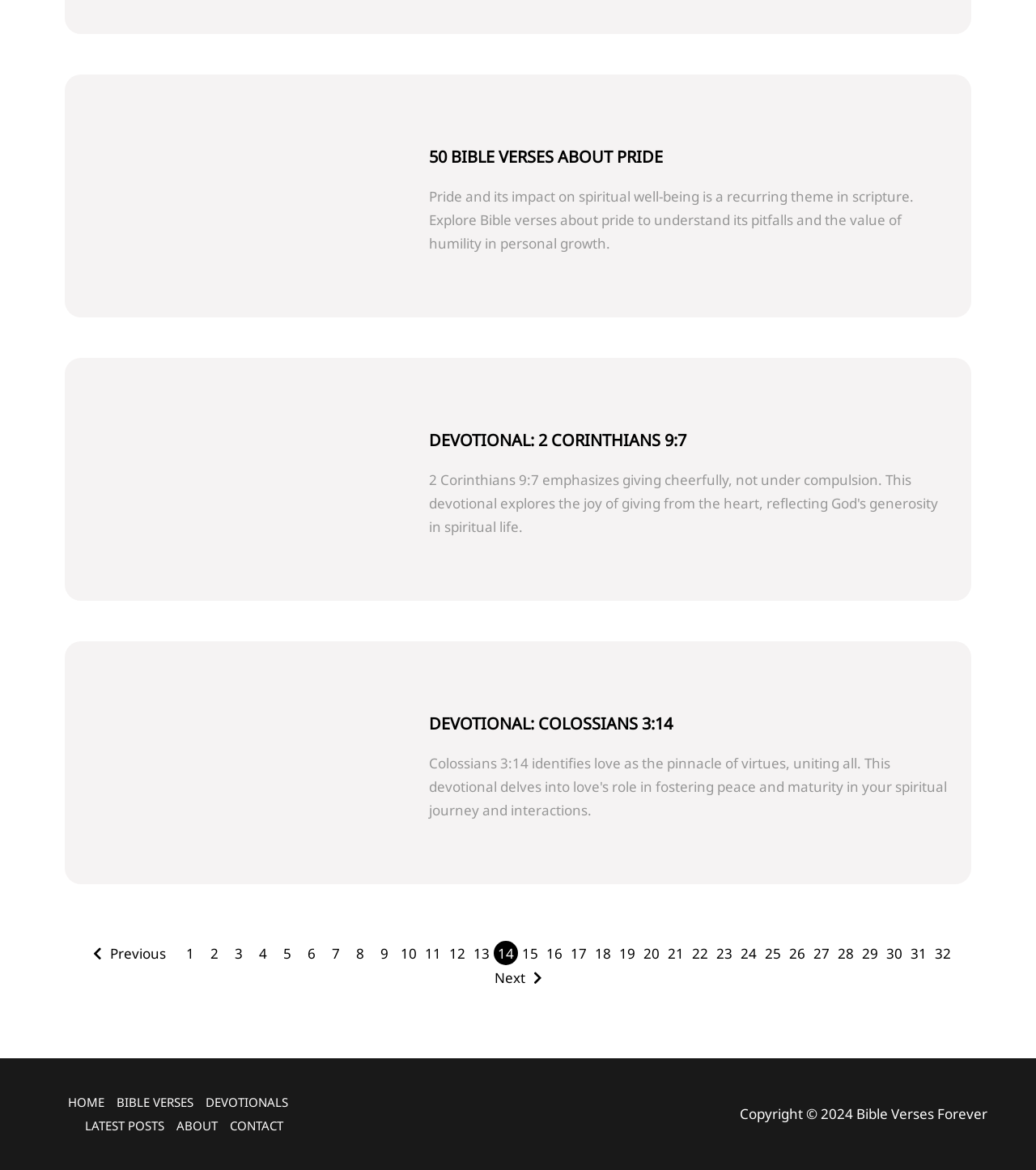What is the main category of the devotional '2 CORINTHIANS 9:7'?
Examine the image and give a concise answer in one word or a short phrase.

Bible verses